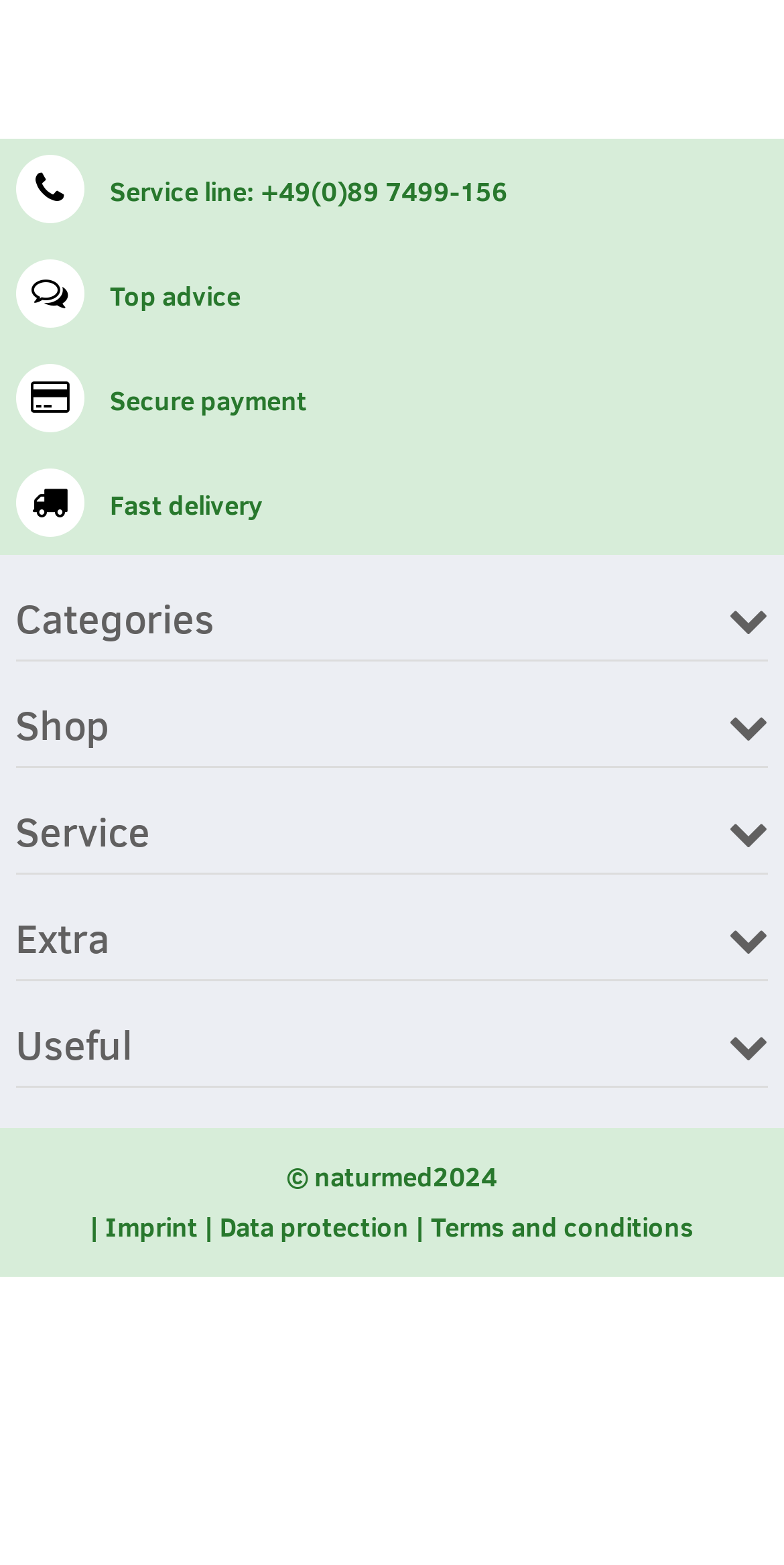Locate the bounding box coordinates for the element described below: "aria-label="Share on facebook"". The coordinates must be four float values between 0 and 1, formatted as [left, top, right, bottom].

None